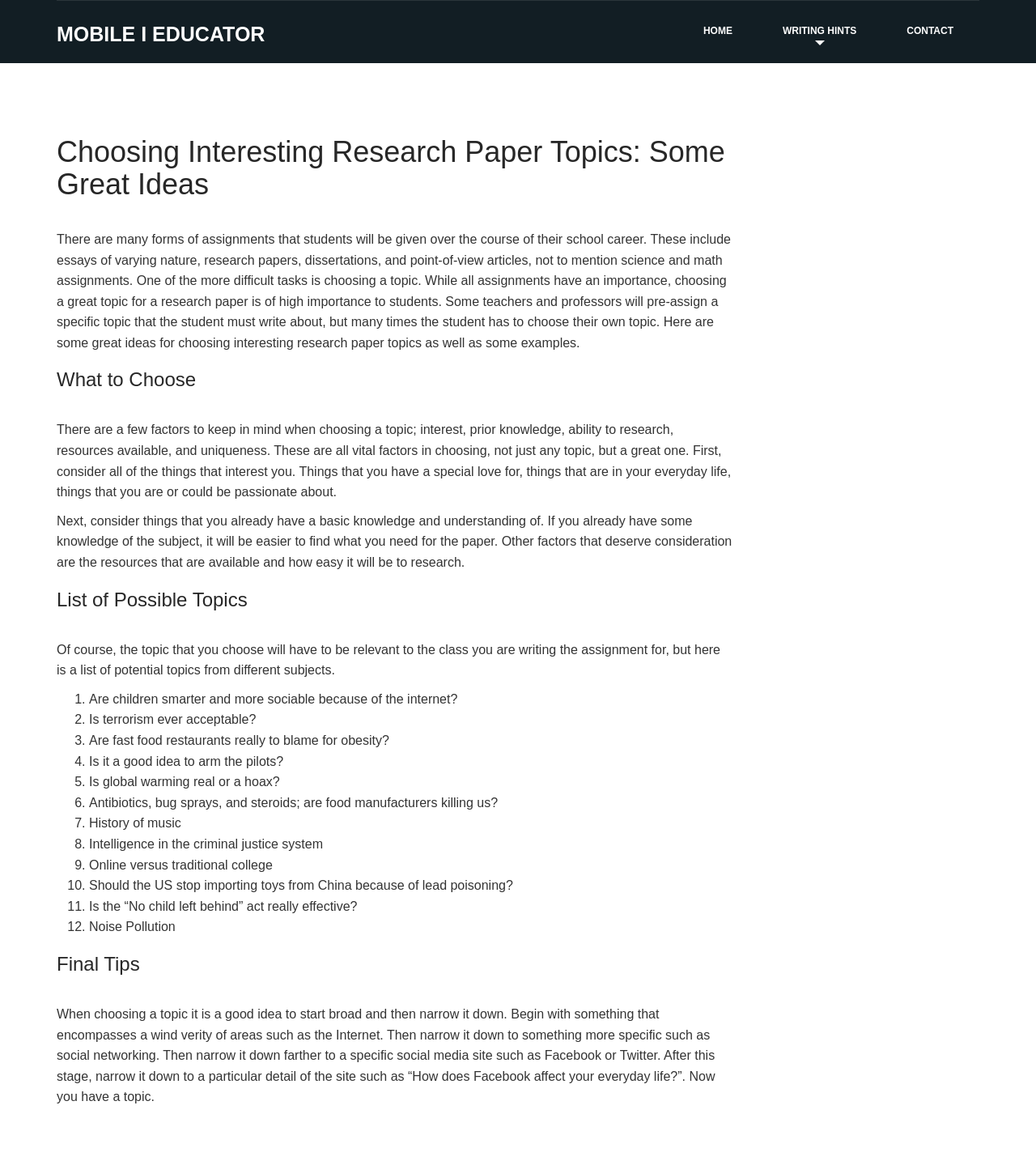What is the last step in choosing a research paper topic?
Please use the image to deliver a detailed and complete answer.

The 'Final Tips' section provides guidance on choosing a research paper topic. It suggests starting broad and then narrowing it down to a particular detail. This is explained through an example of choosing a topic related to the Internet, social networking, Facebook or Twitter, and finally narrowing it down to a specific detail such as 'How does Facebook affect your everyday life?'.